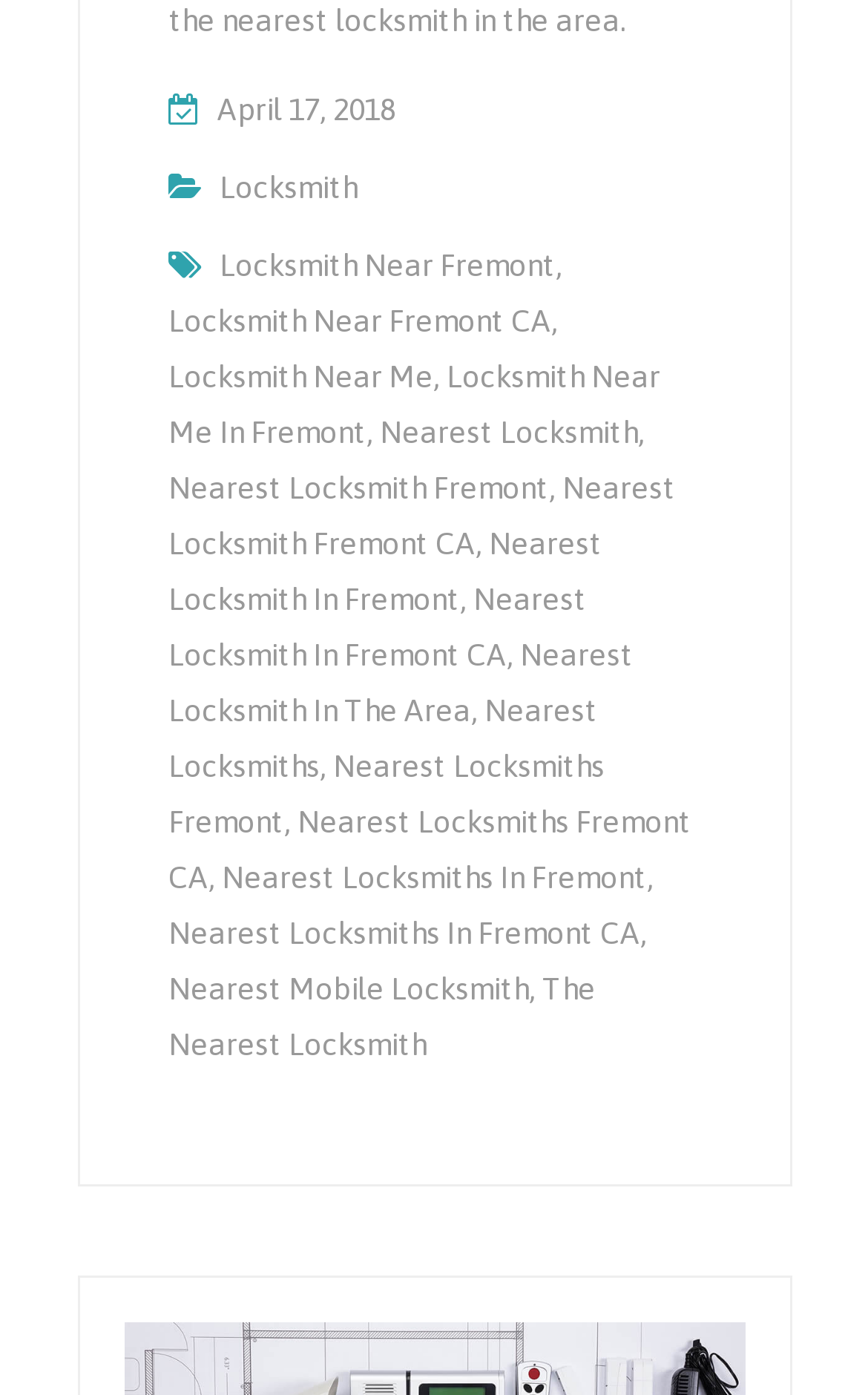Give a short answer using one word or phrase for the question:
What is the longest link text on the webpage?

Nearest Locksmiths In Fremont CA